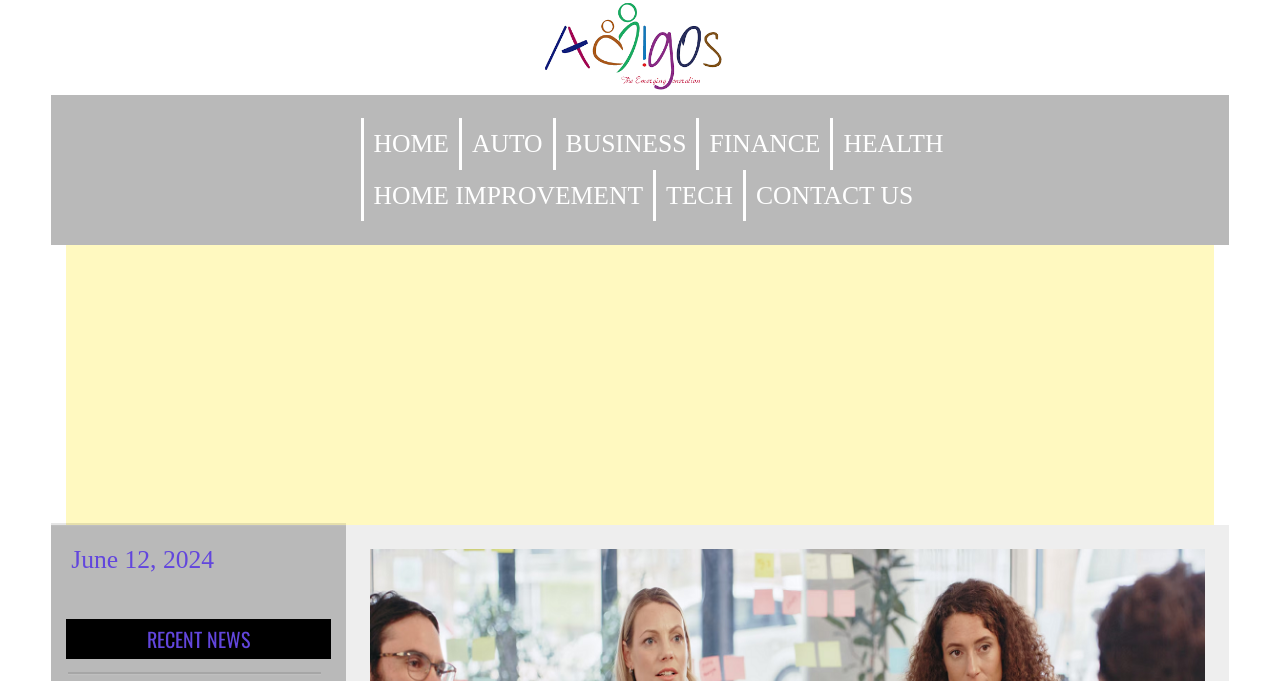Provide the bounding box coordinates for the UI element that is described as: "Tech".

[0.513, 0.249, 0.58, 0.324]